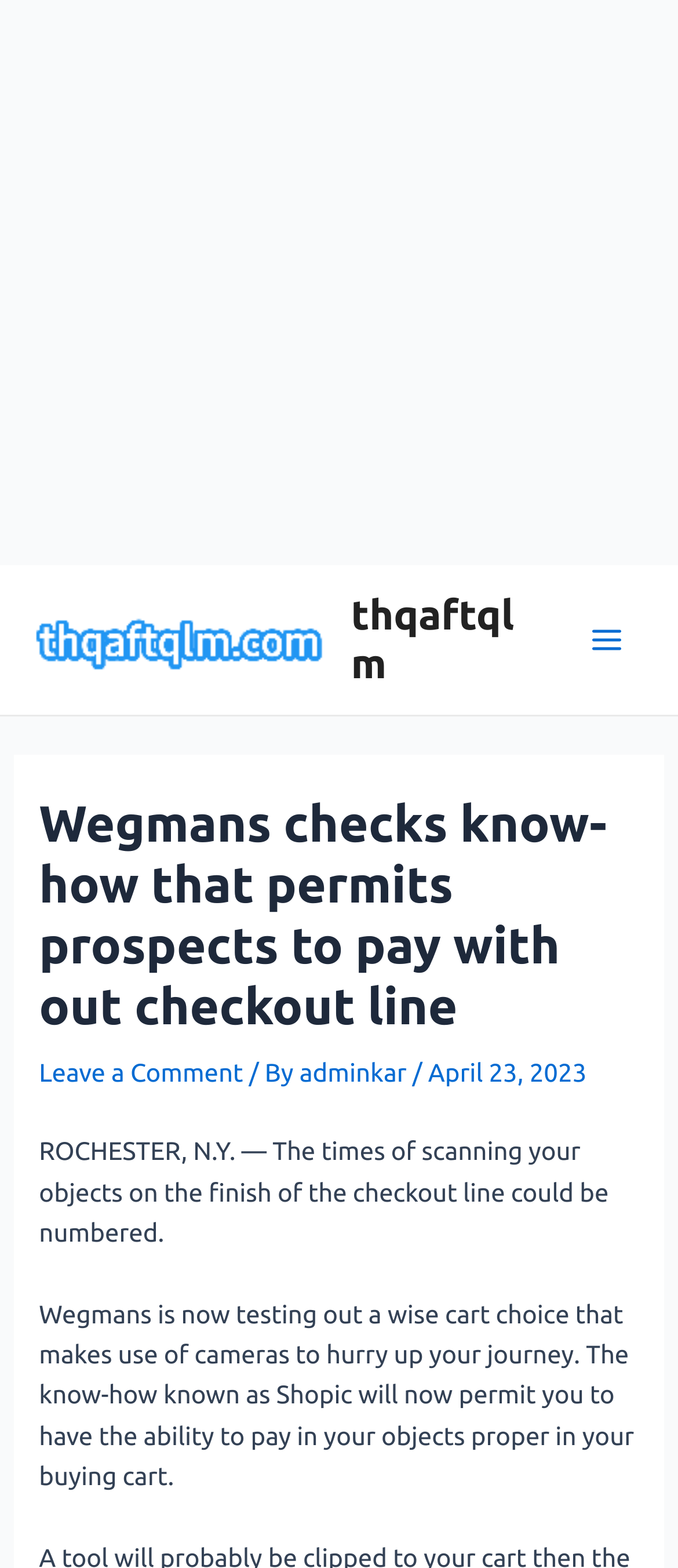Elaborate on the webpage's design and content in a detailed caption.

The webpage appears to be an article about Wegmans, a supermarket chain, and its new checkout technology. At the top of the page, there is an advertisement iframe that spans the entire width of the page. Below the advertisement, there is a link and an image with the text "thqaftqlm", which seems to be a reference to the article's title.

On the right side of the page, there is a main menu button that is not expanded. Above the main menu button, there is an image with no description.

The main content of the article is located below the advertisement and the main menu button. The article's title, "Wegmans checks know-how that permits prospects to pay with out checkout line", is displayed as a heading. Below the title, there are links to "Leave a Comment" and the author's name, "adminkar", along with the date "April 23, 2023".

The article's content is divided into two paragraphs. The first paragraph reads, "ROCHESTER, N.Y. — The times of scanning your objects on the finish of the checkout line could be numbered." The second paragraph explains the new technology, stating, "Wegmans is now testing out a wise cart choice that makes use of cameras to hurry up your journey. The know-how known as Shopic will now permit you to have the ability to pay in your objects proper in your buying cart."